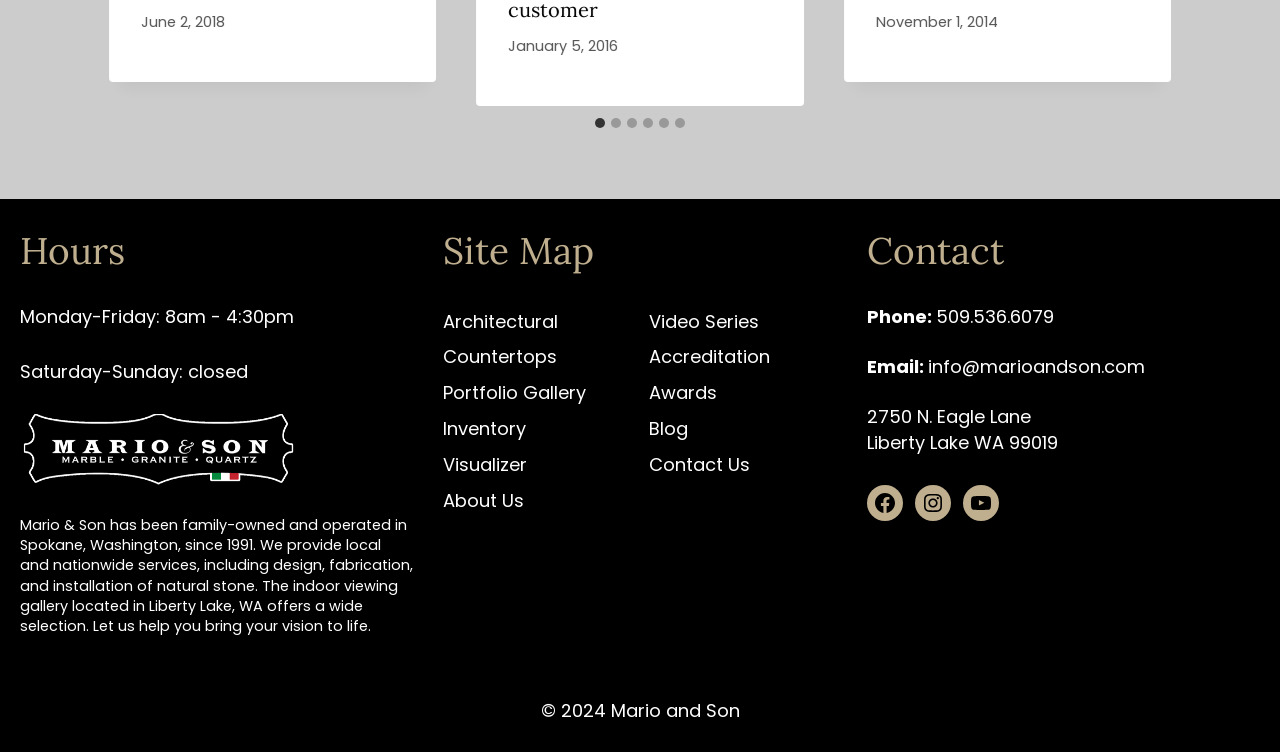Locate the bounding box coordinates of the clickable element to fulfill the following instruction: "Click on the 'CONTACT US' link". Provide the coordinates as four float numbers between 0 and 1 in the format [left, top, right, bottom].

None